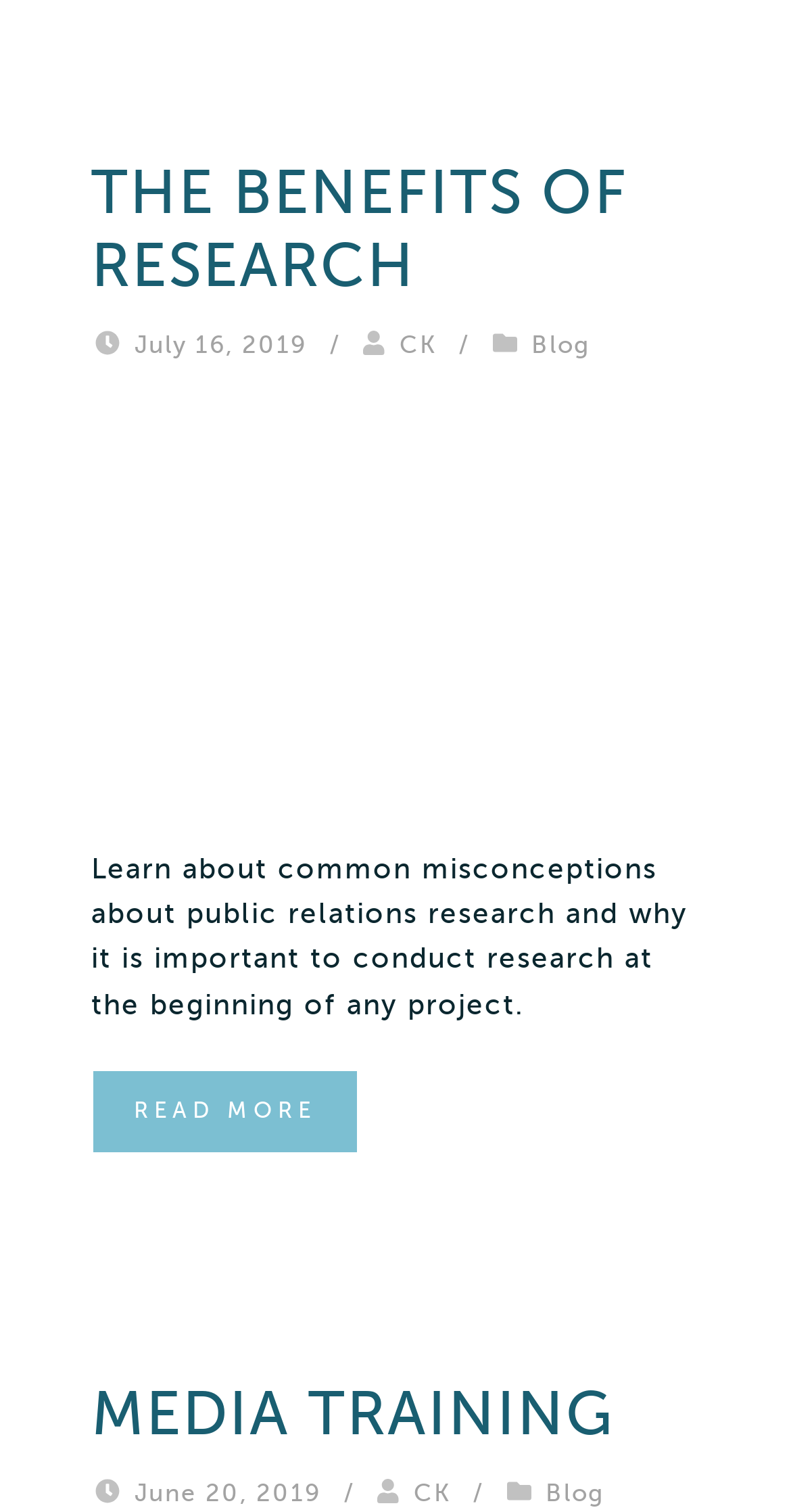Determine the bounding box coordinates of the clickable element to complete this instruction: "Click the 'READ MORE' link". Provide the coordinates in the format of four float numbers between 0 and 1, [left, top, right, bottom].

[0.115, 0.707, 0.454, 0.763]